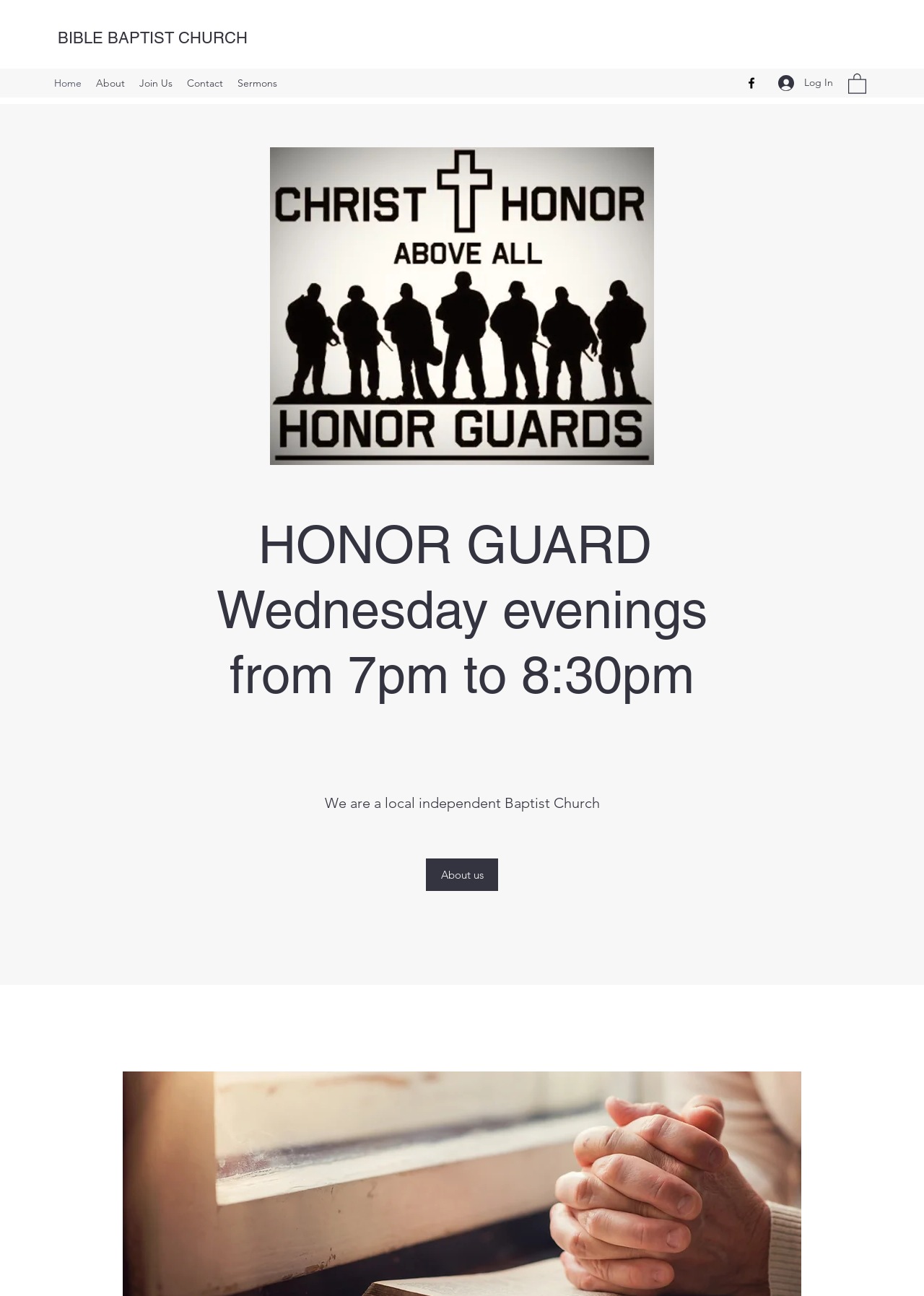Please reply to the following question using a single word or phrase: 
What is the purpose of the webpage?

To provide information about the church